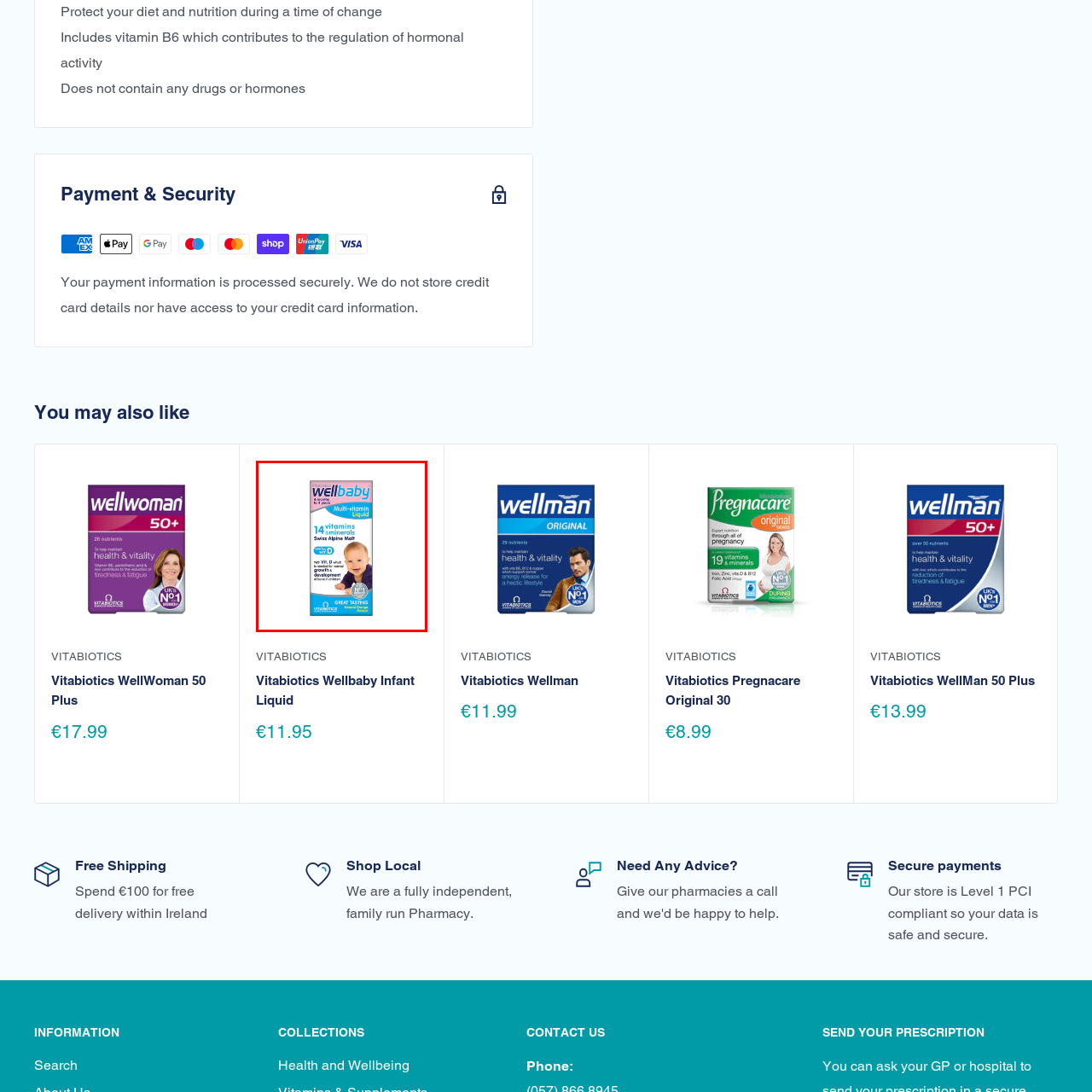Deliver a detailed explanation of the elements found in the red-marked area of the image.

This image depicts a product called "Vitabiotics Wellbaby Multi-vitamin Liquid," designed for infants aged 4 months to 4 years. The packaging features a cheerful baby, emphasizing the product’s appeal to parents looking for nutritional support for their children. The label highlights that the liquid contains 14 essential vitamins and minerals, including Vitamin D, which plays a crucial role in the growth and development of young children. The product promises a great tasting experience, making it easier for little ones to consume. It is marketed as being based on Swiss Alpine Malt, suggesting quality ingredients. This Wellbaby product is noted as a top choice for infant nutrition, indicated by its "#1" rank in this category on the packaging.